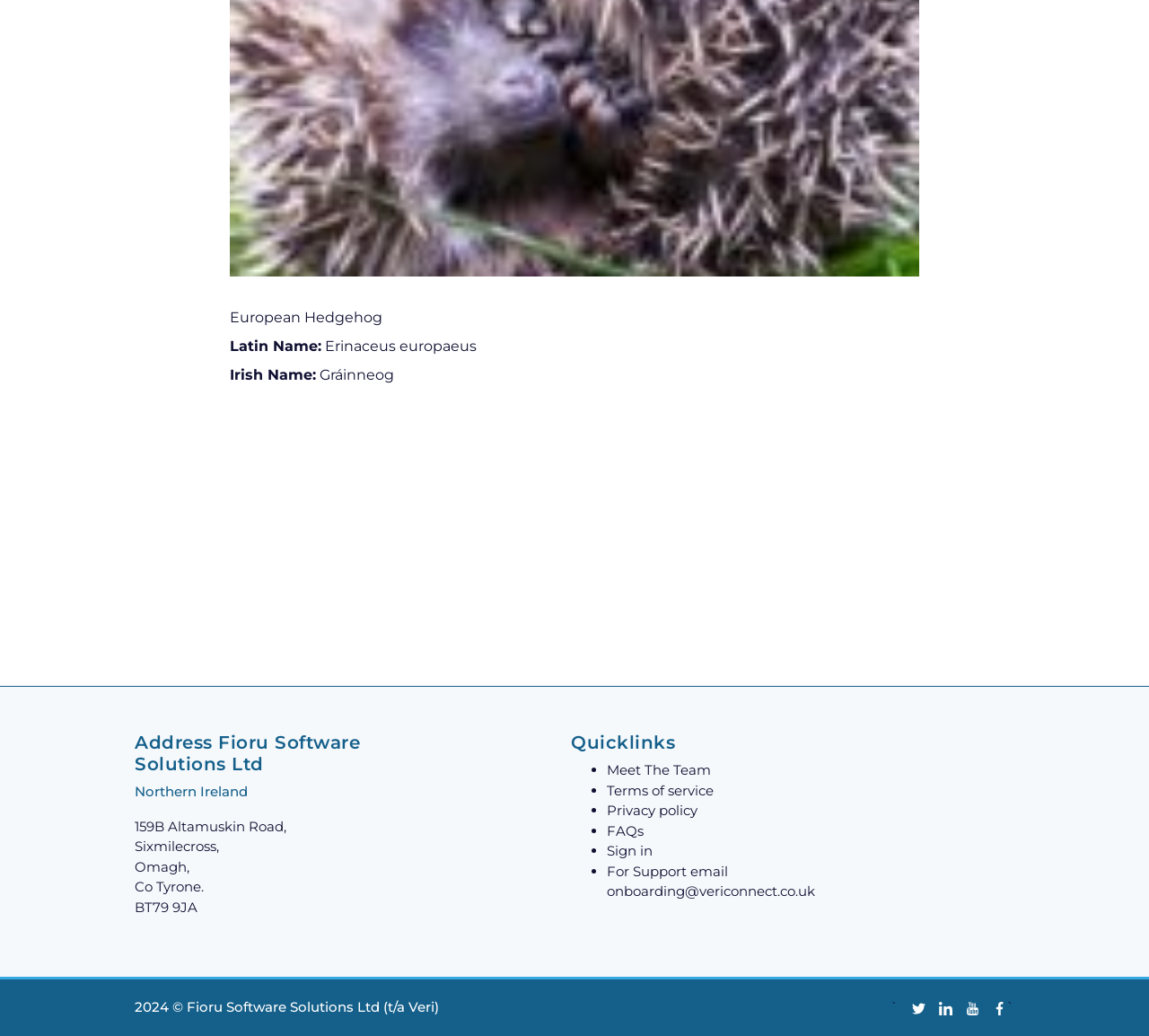Locate the bounding box coordinates for the element described below: "Terms of service". The coordinates must be four float values between 0 and 1, formatted as [left, top, right, bottom].

[0.528, 0.755, 0.621, 0.771]